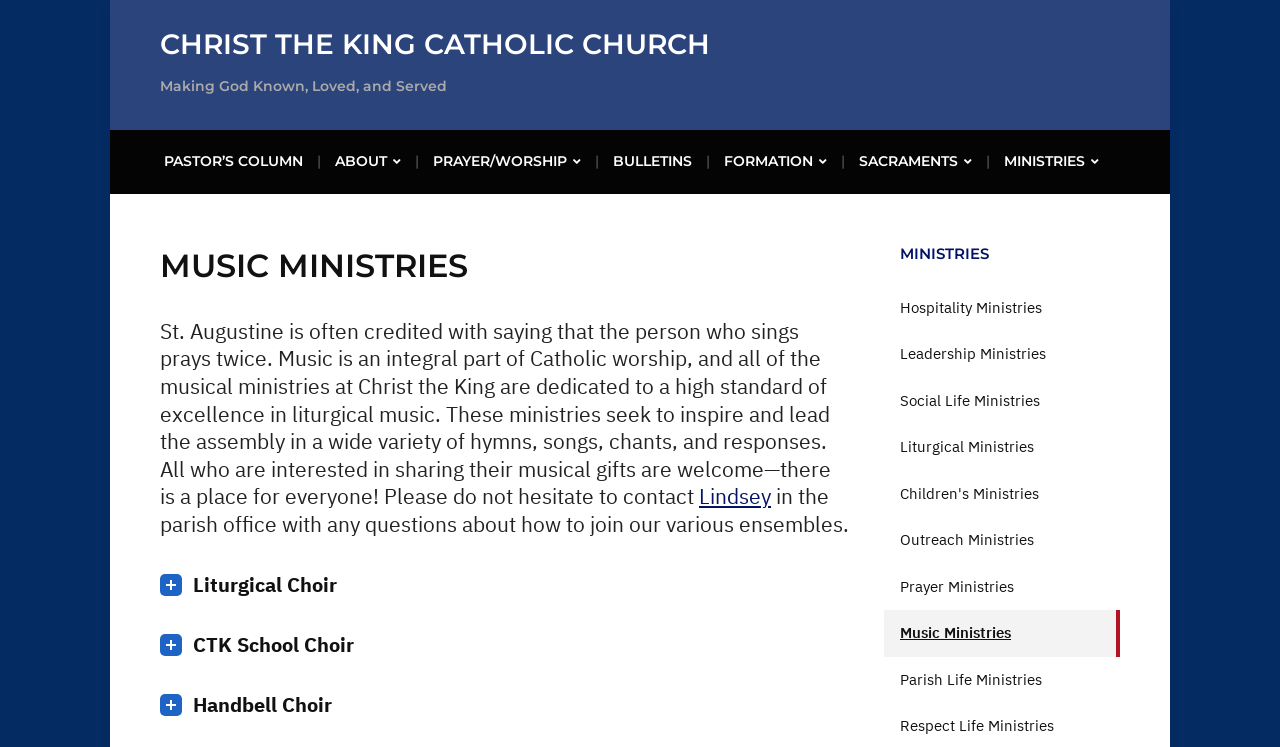Provide your answer in one word or a succinct phrase for the question: 
Who can join the musical ministries?

Everyone